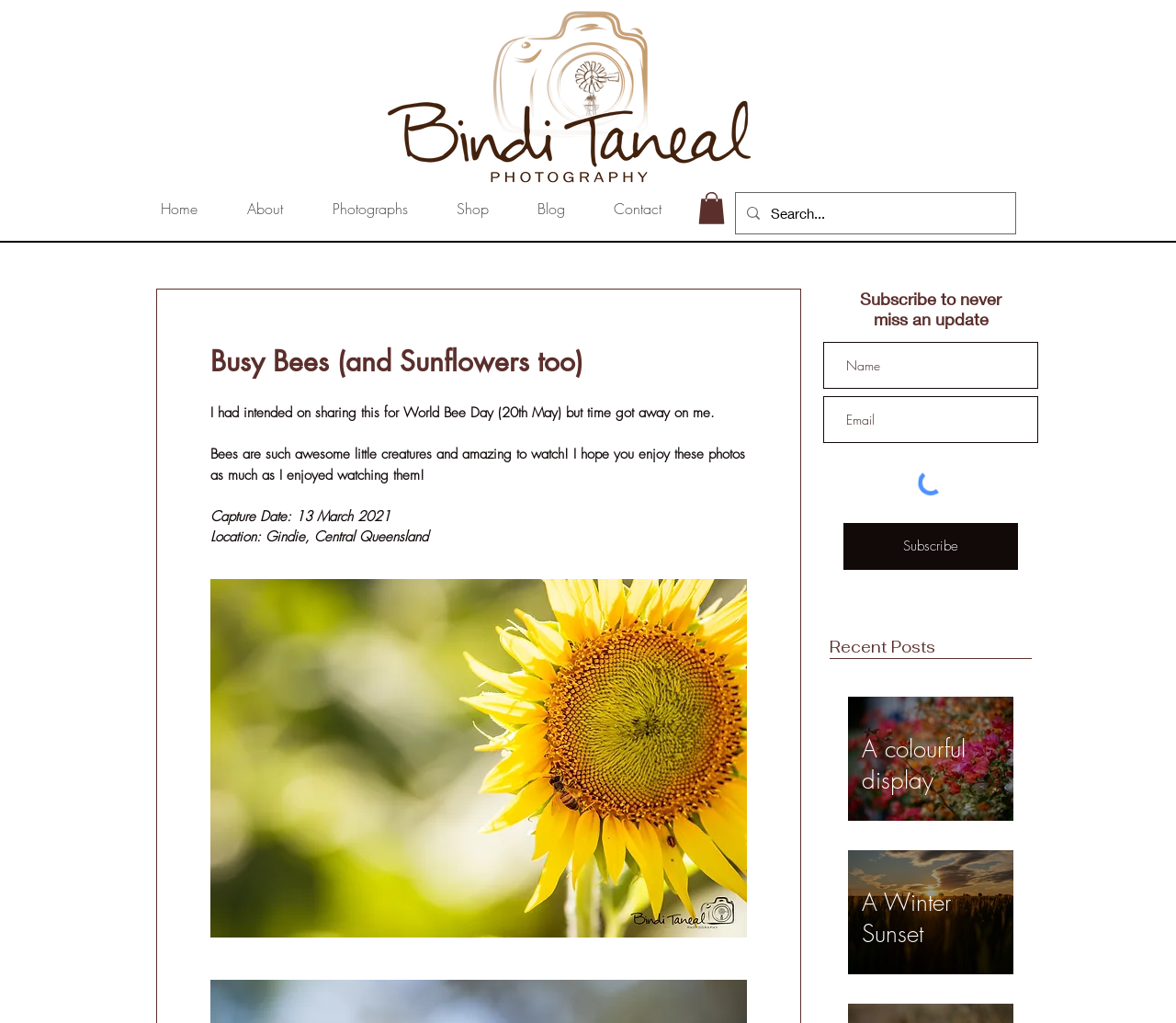Please determine the bounding box coordinates of the clickable area required to carry out the following instruction: "View CONTACT information". The coordinates must be four float numbers between 0 and 1, represented as [left, top, right, bottom].

None